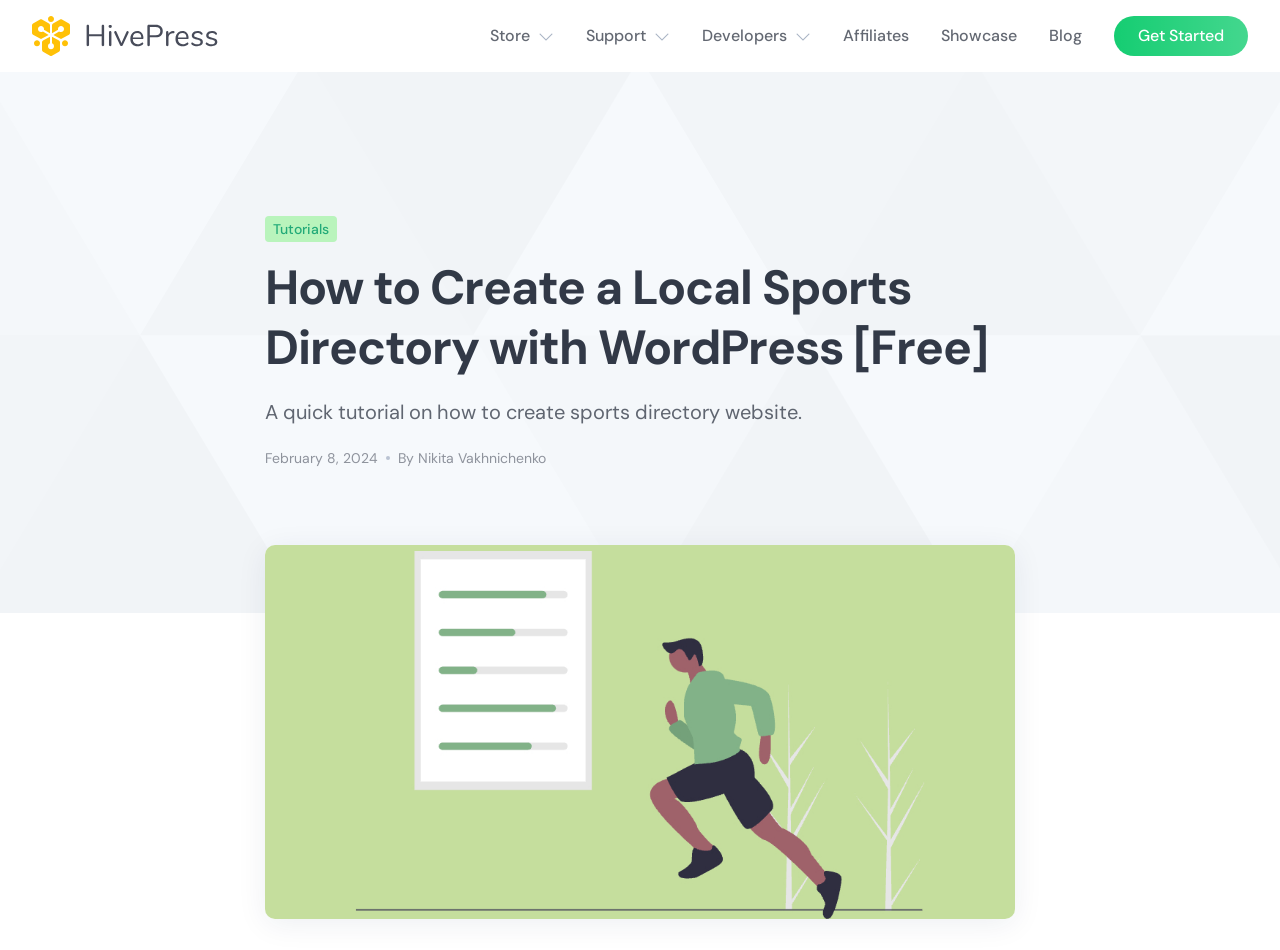Determine the bounding box coordinates of the element that should be clicked to execute the following command: "Read the tutorial".

[0.207, 0.227, 0.264, 0.255]